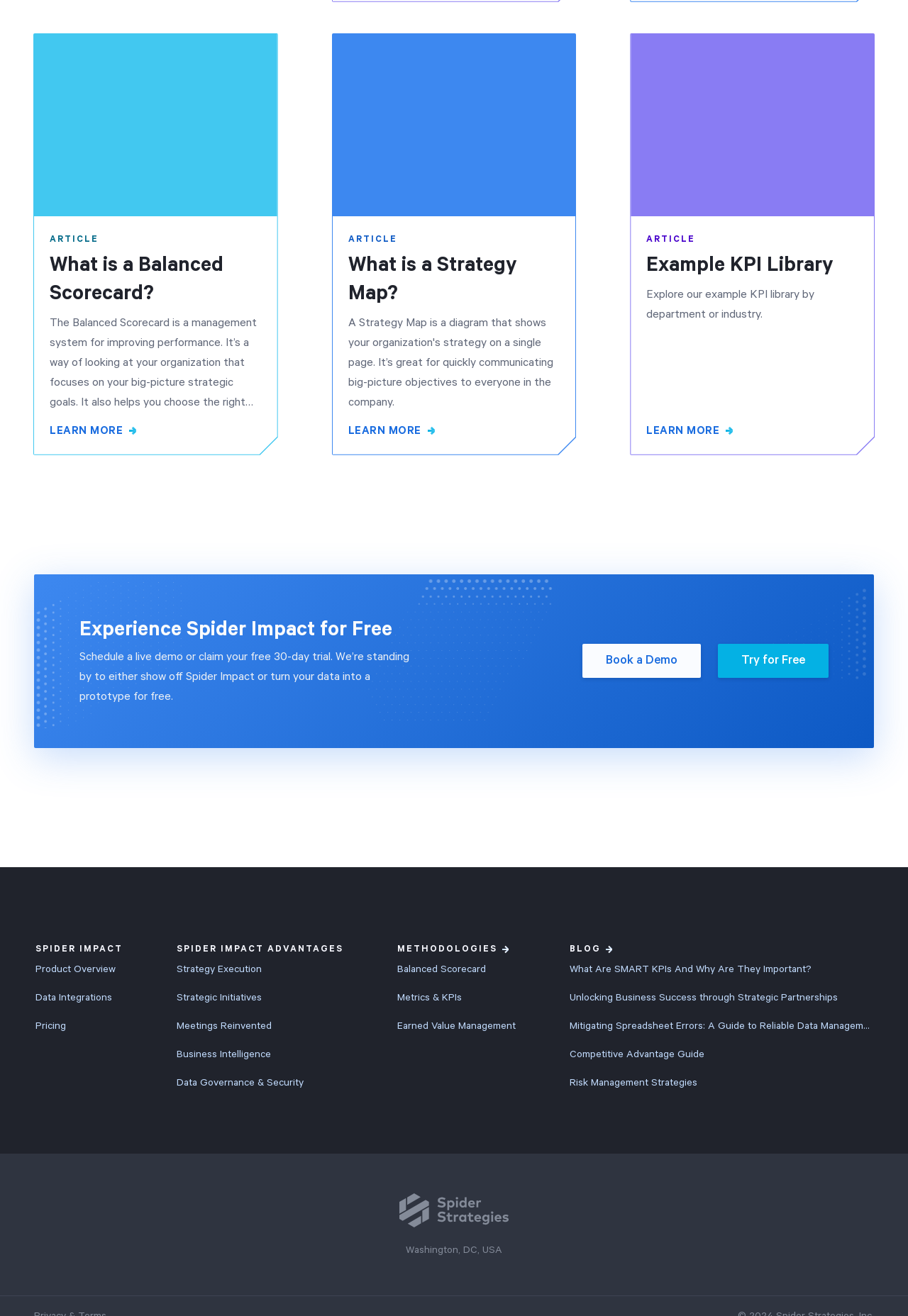Refer to the image and answer the question with as much detail as possible: What is the location of the company?

The webpage provides the location of the company, which is Washington, DC, USA, indicating the physical presence of the organization.